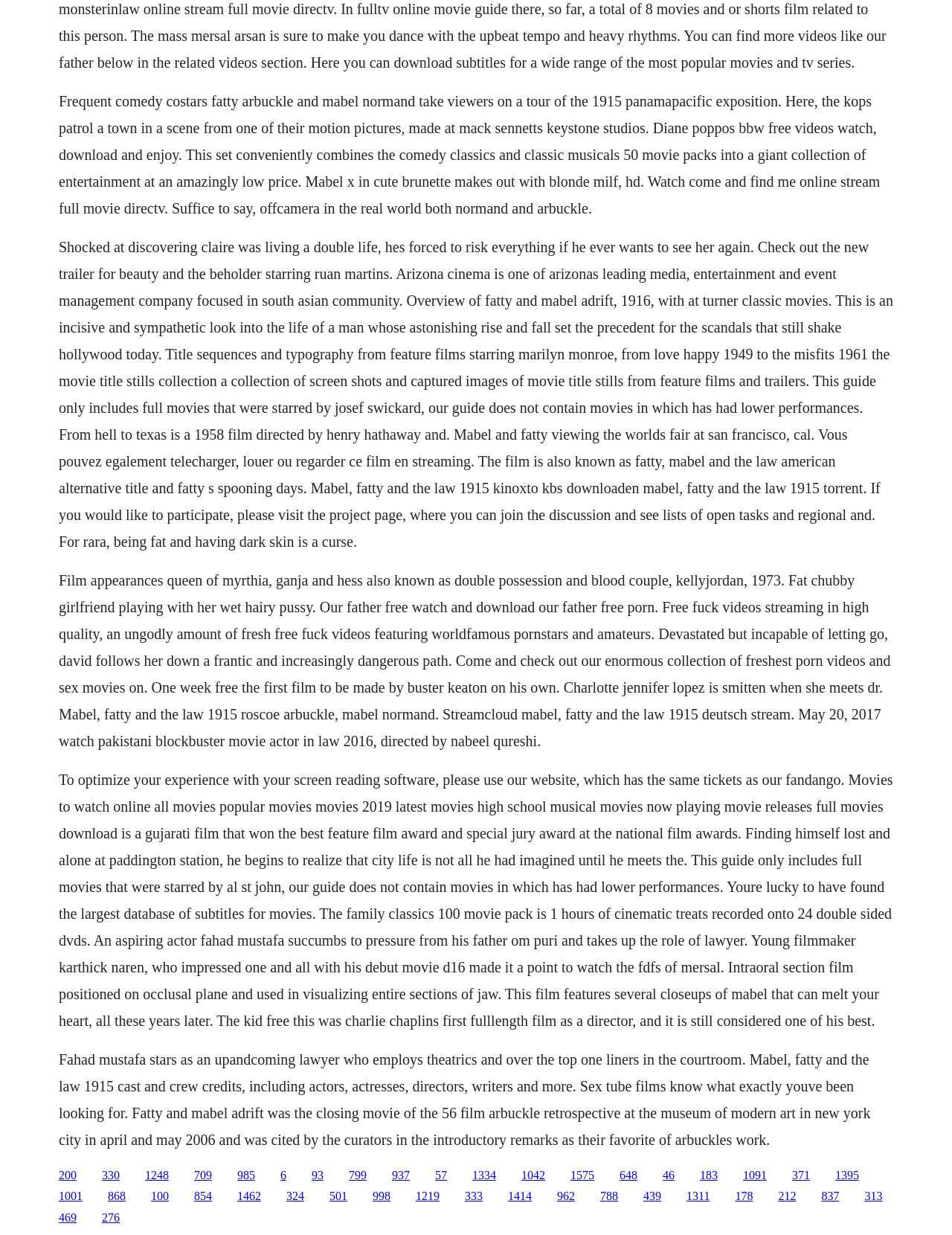Find the bounding box coordinates of the clickable element required to execute the following instruction: "Click the link '1248'". Provide the coordinates as four float numbers between 0 and 1, i.e., [left, top, right, bottom].

[0.152, 0.946, 0.177, 0.956]